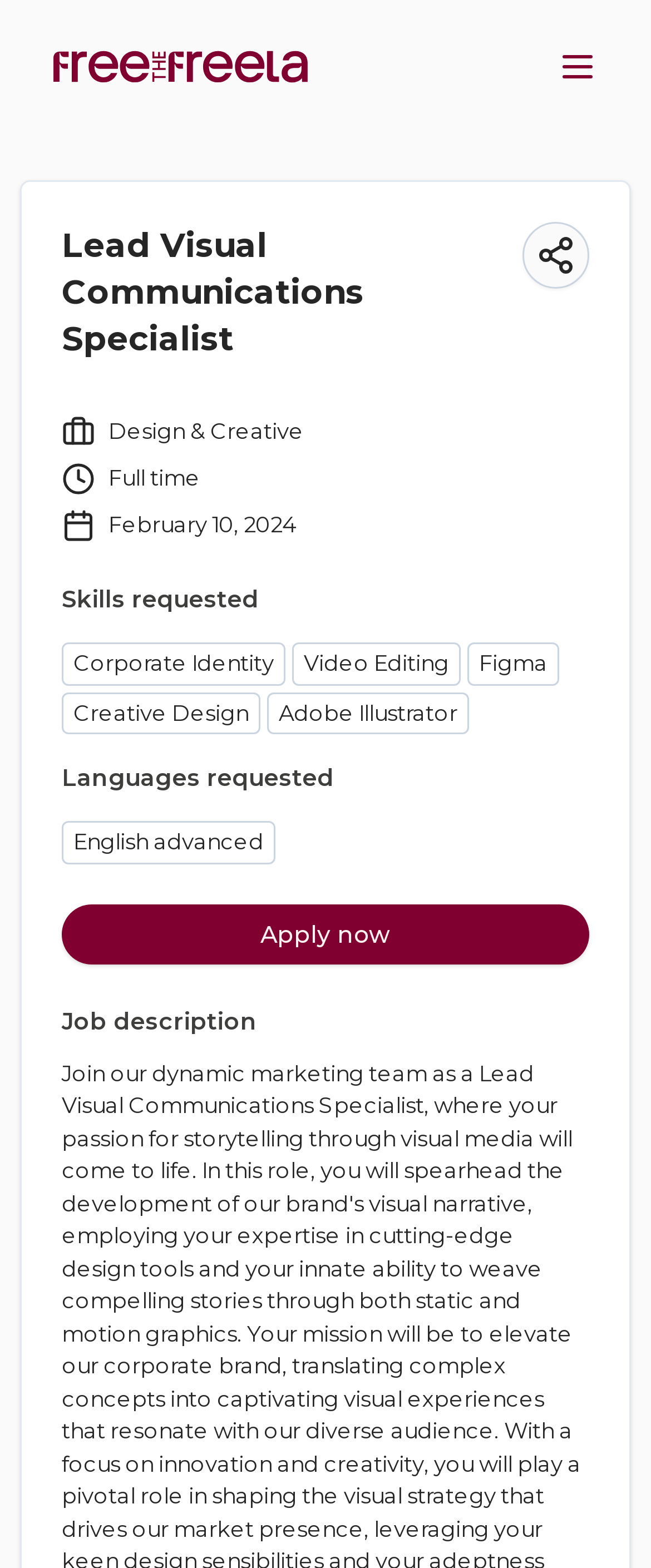Using details from the image, please answer the following question comprehensively:
What is the language required for the job?

The language required for the job can be found in the static text element with the text 'English' which is located below the skills requested, indicating the language required for the job opportunity.